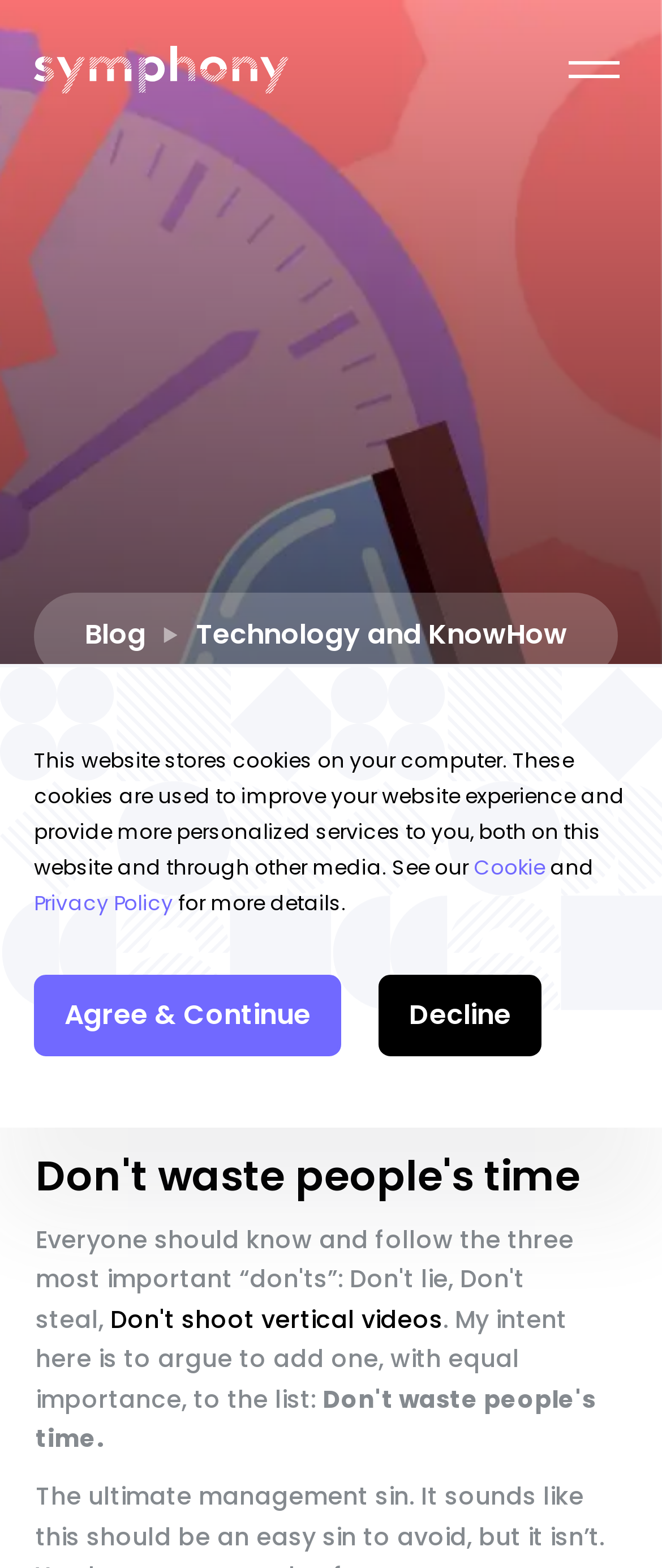Highlight the bounding box of the UI element that corresponds to this description: "Don't shoot vertical videos".

[0.157, 0.83, 0.67, 0.852]